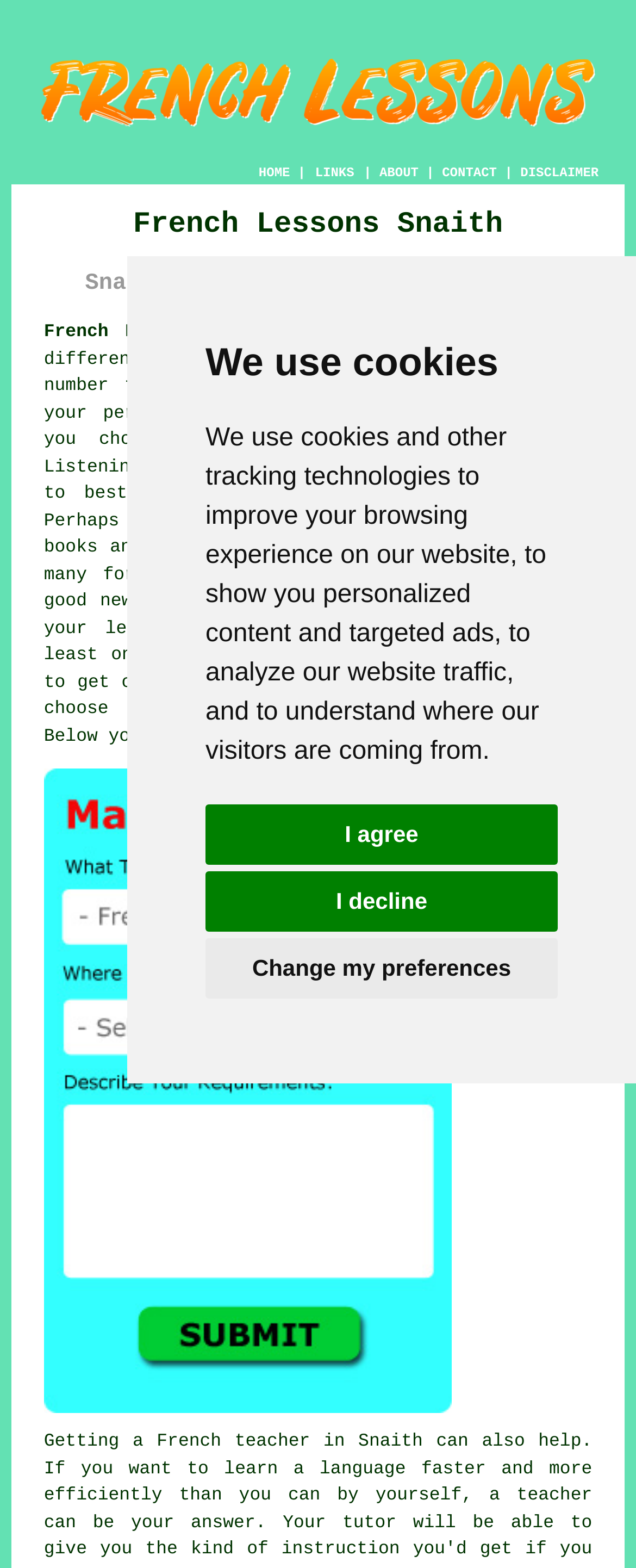Please specify the bounding box coordinates for the clickable region that will help you carry out the instruction: "learn about french lessons".

[0.069, 0.206, 0.855, 0.219]